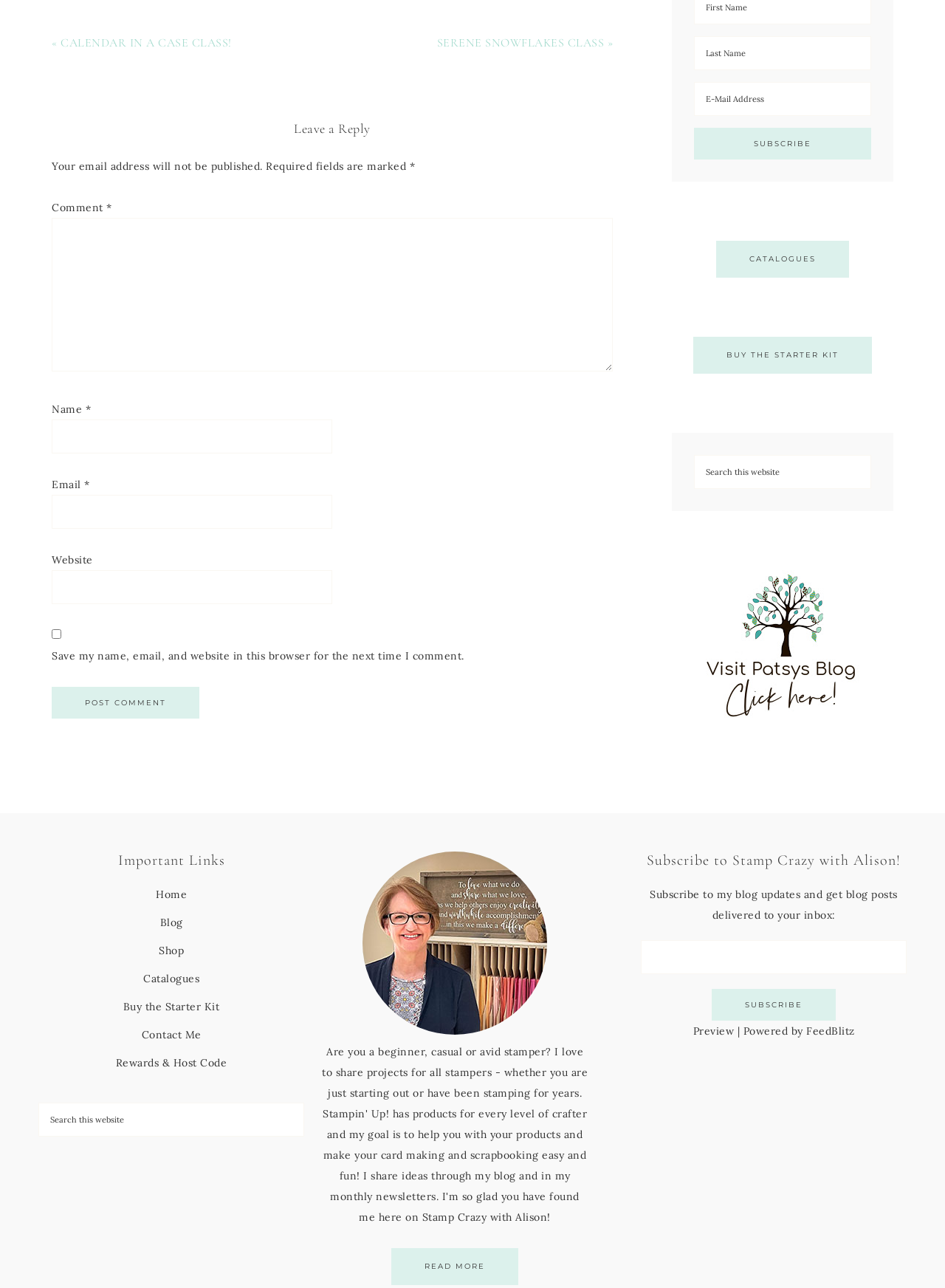Locate the bounding box coordinates of the region to be clicked to comply with the following instruction: "Go to the catalogues page". The coordinates must be four float numbers between 0 and 1, in the form [left, top, right, bottom].

[0.758, 0.187, 0.898, 0.216]